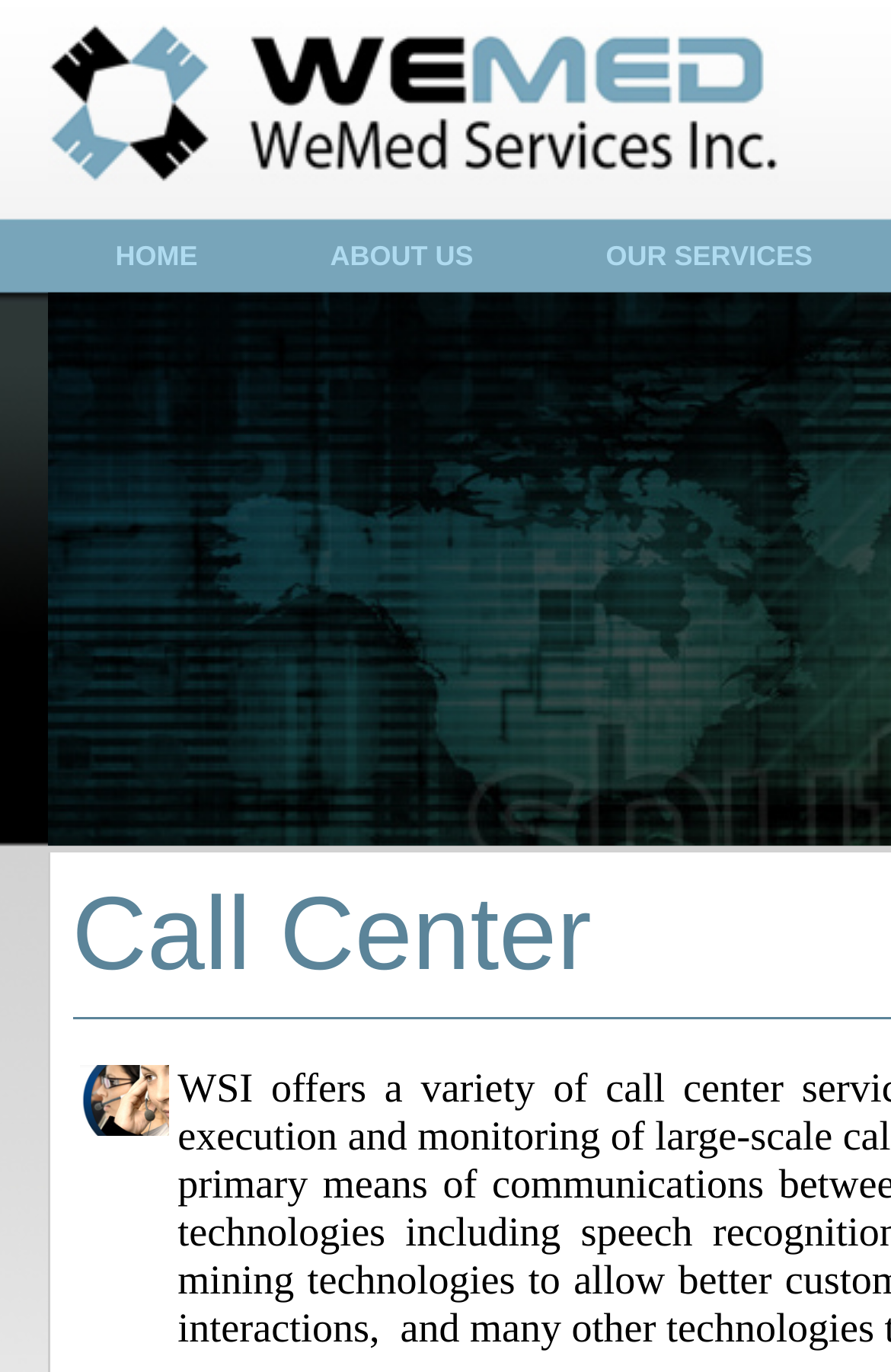Find the coordinates for the bounding box of the element with this description: "Find a supervisor".

None